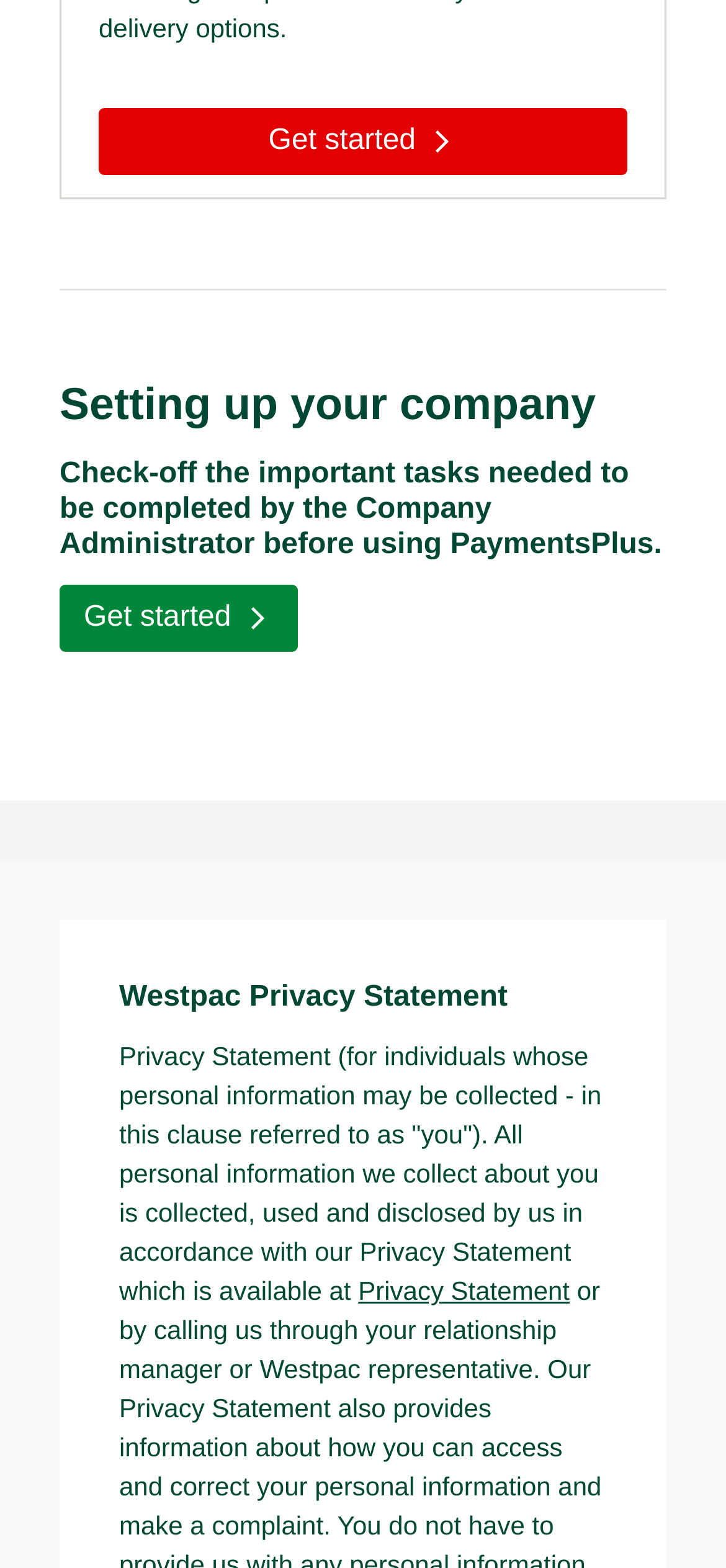What is the relationship between PaymentsPlus and company setup?
Refer to the image and provide a one-word or short phrase answer.

Company setup is required before using PaymentsPlus